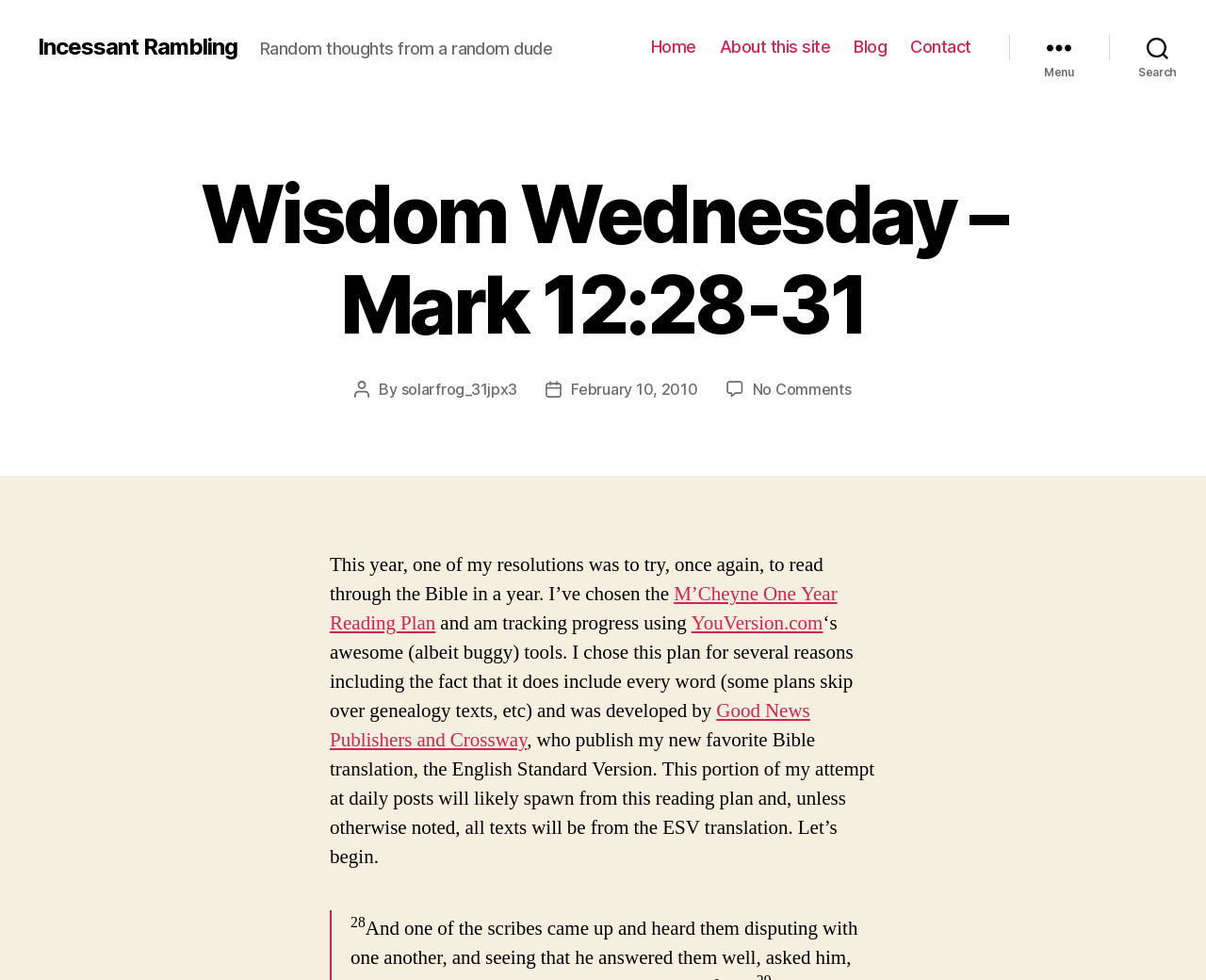What is the Bible translation used in the post?
Kindly answer the question with as much detail as you can.

The Bible translation used in the post can be found in the paragraph that talks about the M'Cheyne One Year Reading Plan, where it mentions that the English Standard Version is the new favorite Bible translation of the author.